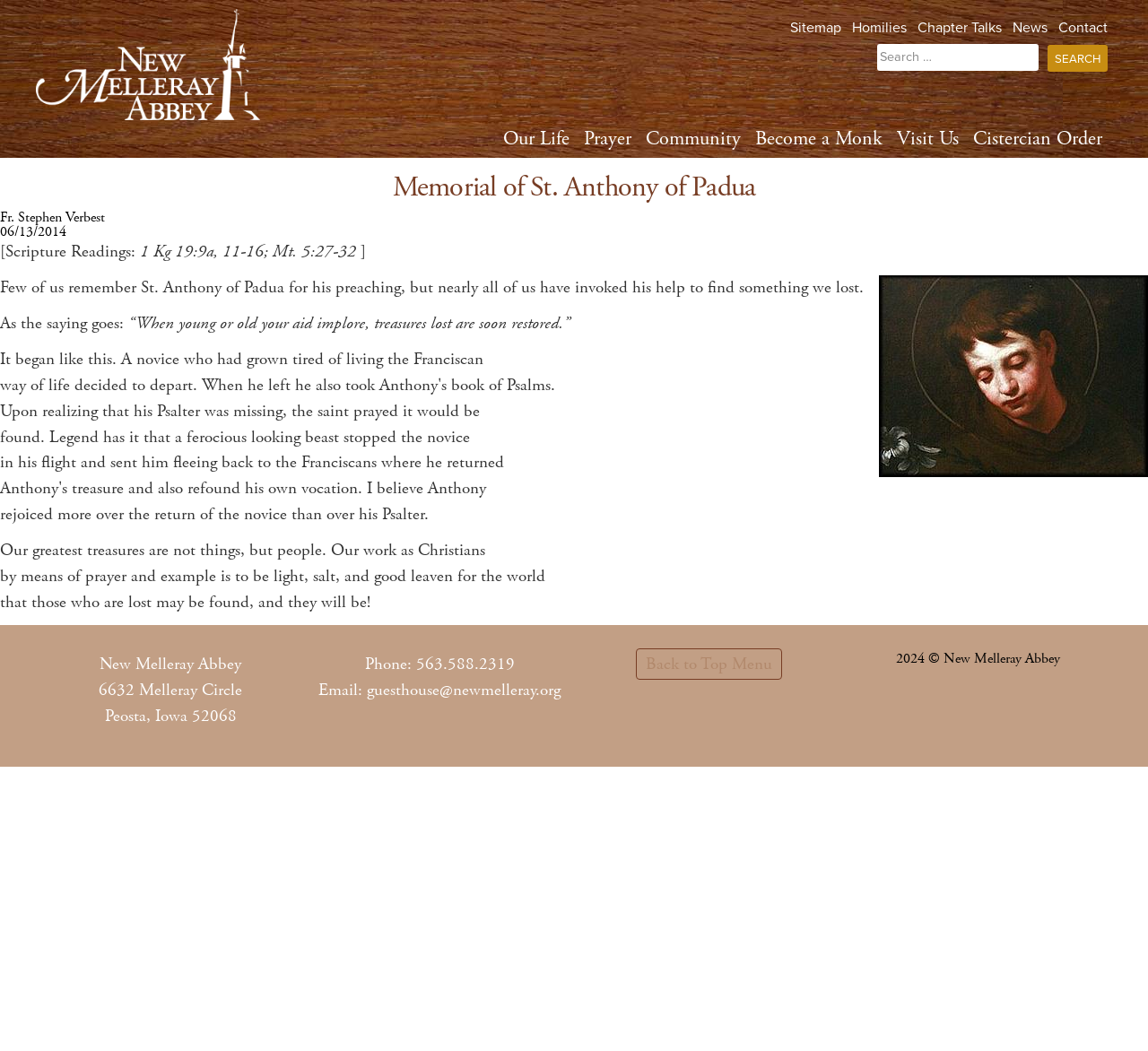Provide a brief response using a word or short phrase to this question:
What is the date of the homily?

06/13/2014